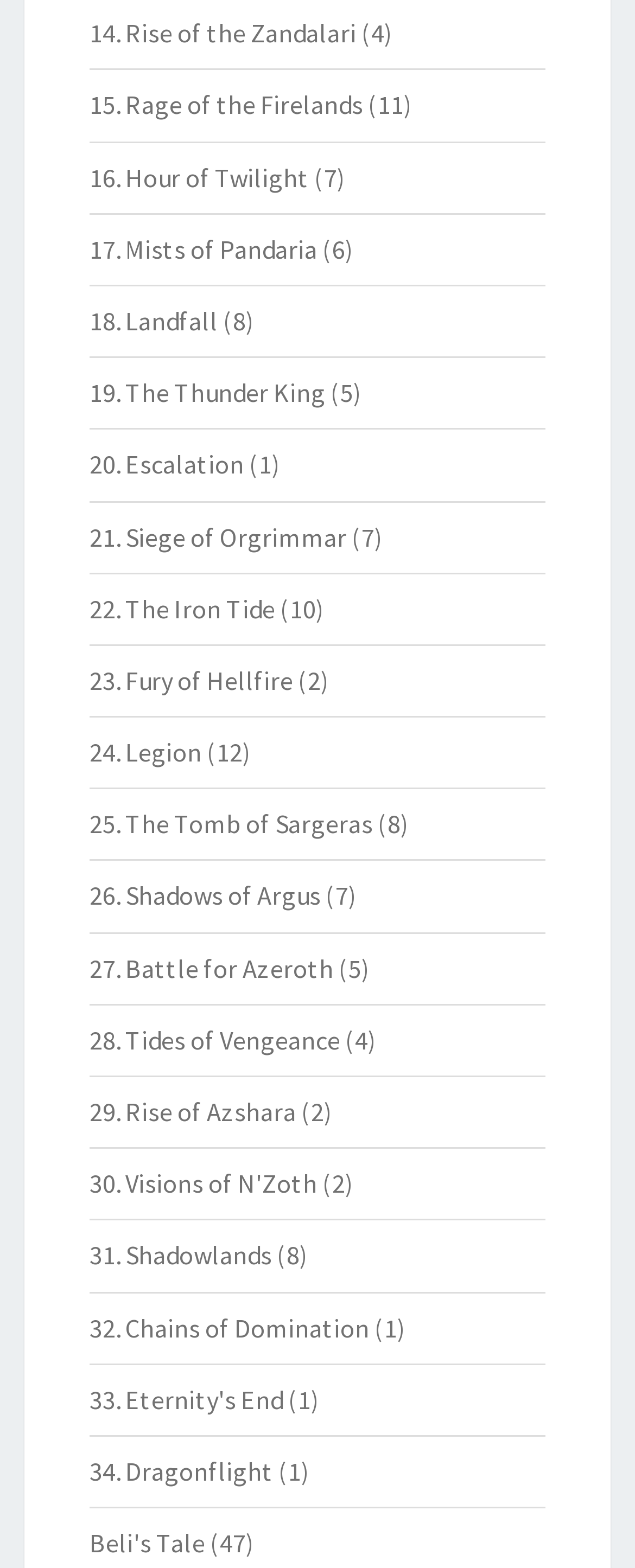Please provide the bounding box coordinates for the element that needs to be clicked to perform the following instruction: "Click on Dragonflight". The coordinates should be given as four float numbers between 0 and 1, i.e., [left, top, right, bottom].

[0.141, 0.928, 0.431, 0.948]